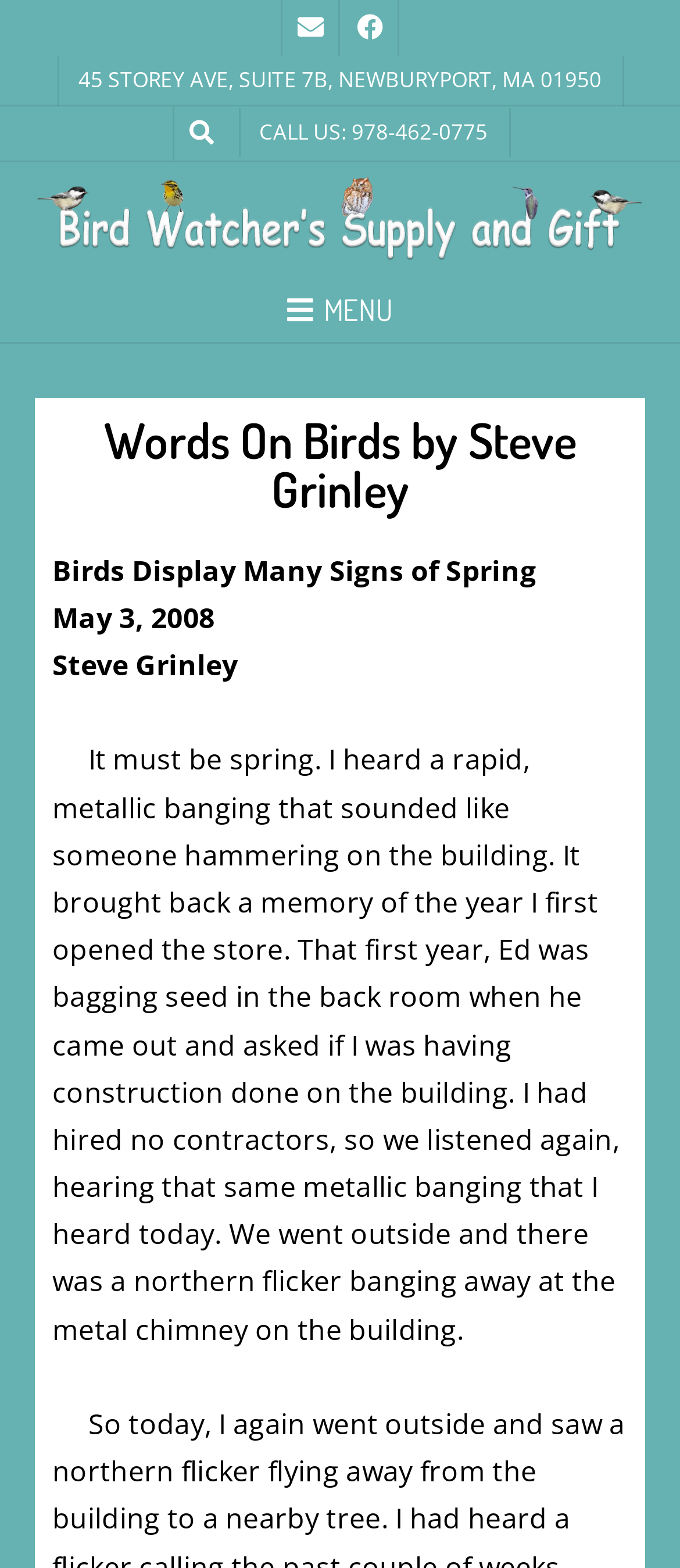What is the address of the store?
Based on the image, answer the question with as much detail as possible.

I found the address by looking at the static text element with the bounding box coordinates [0.115, 0.041, 0.885, 0.06], which contains the address information.